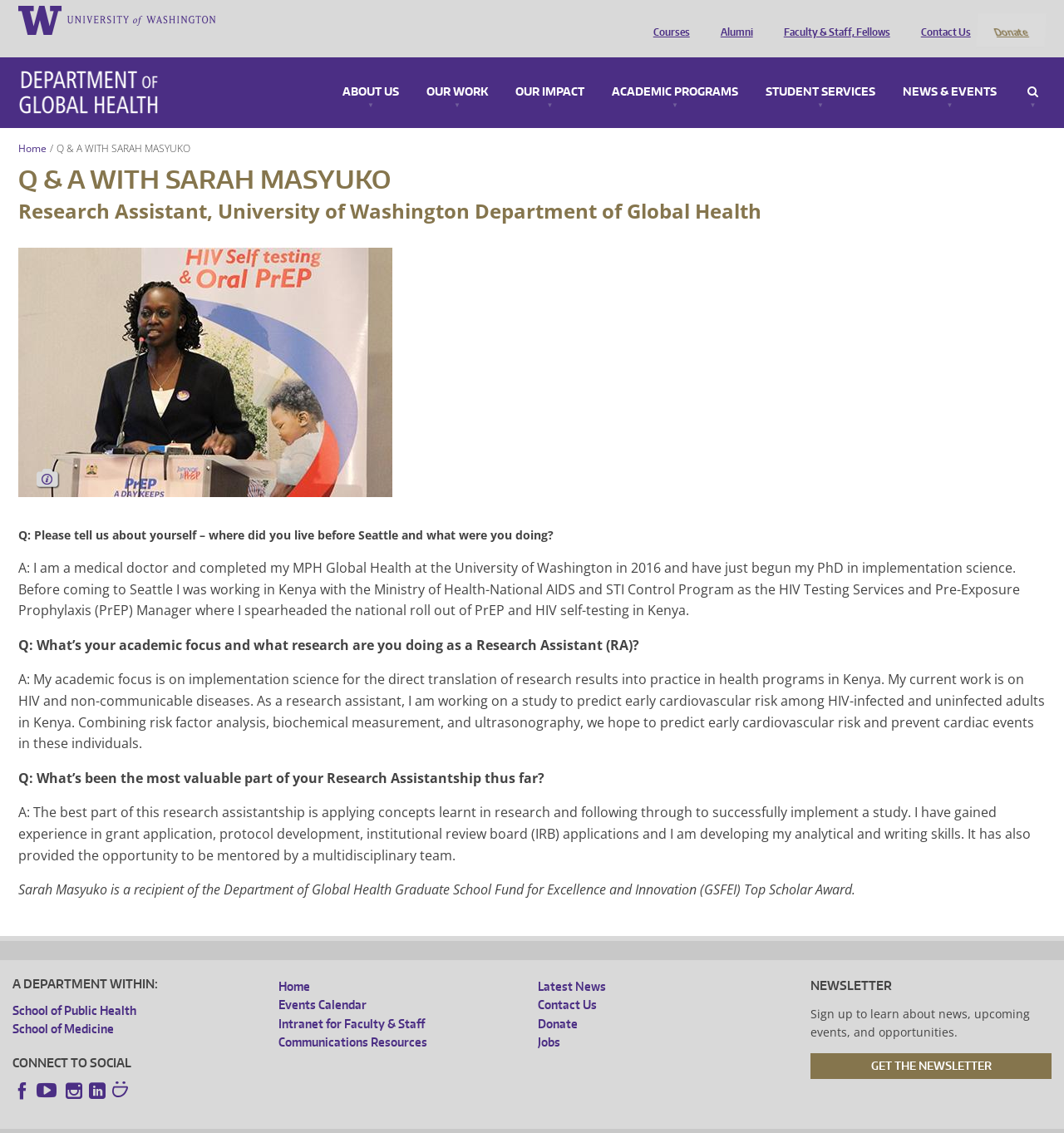For the given element description Get the Newsletter, determine the bounding box coordinates of the UI element. The coordinates should follow the format (top-left x, top-left y, bottom-right x, bottom-right y) and be within the range of 0 to 1.

[0.762, 0.91, 0.988, 0.933]